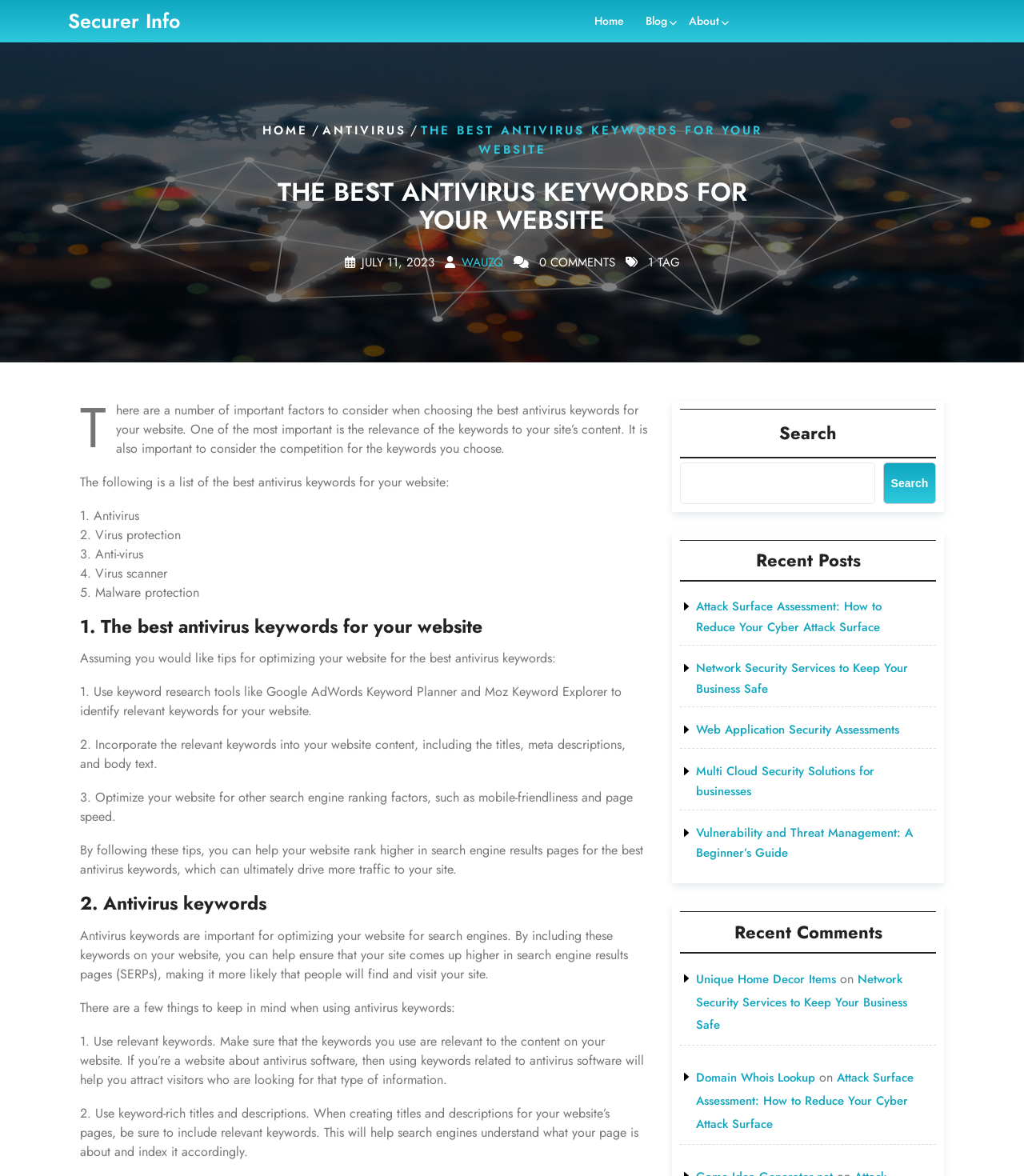Using the elements shown in the image, answer the question comprehensively: What is the purpose of using antivirus keywords?

I inferred the purpose of using antivirus keywords by reading the article and understanding that the keywords are used to optimize the website for search engines, which can help the website rank higher in search engine results pages.